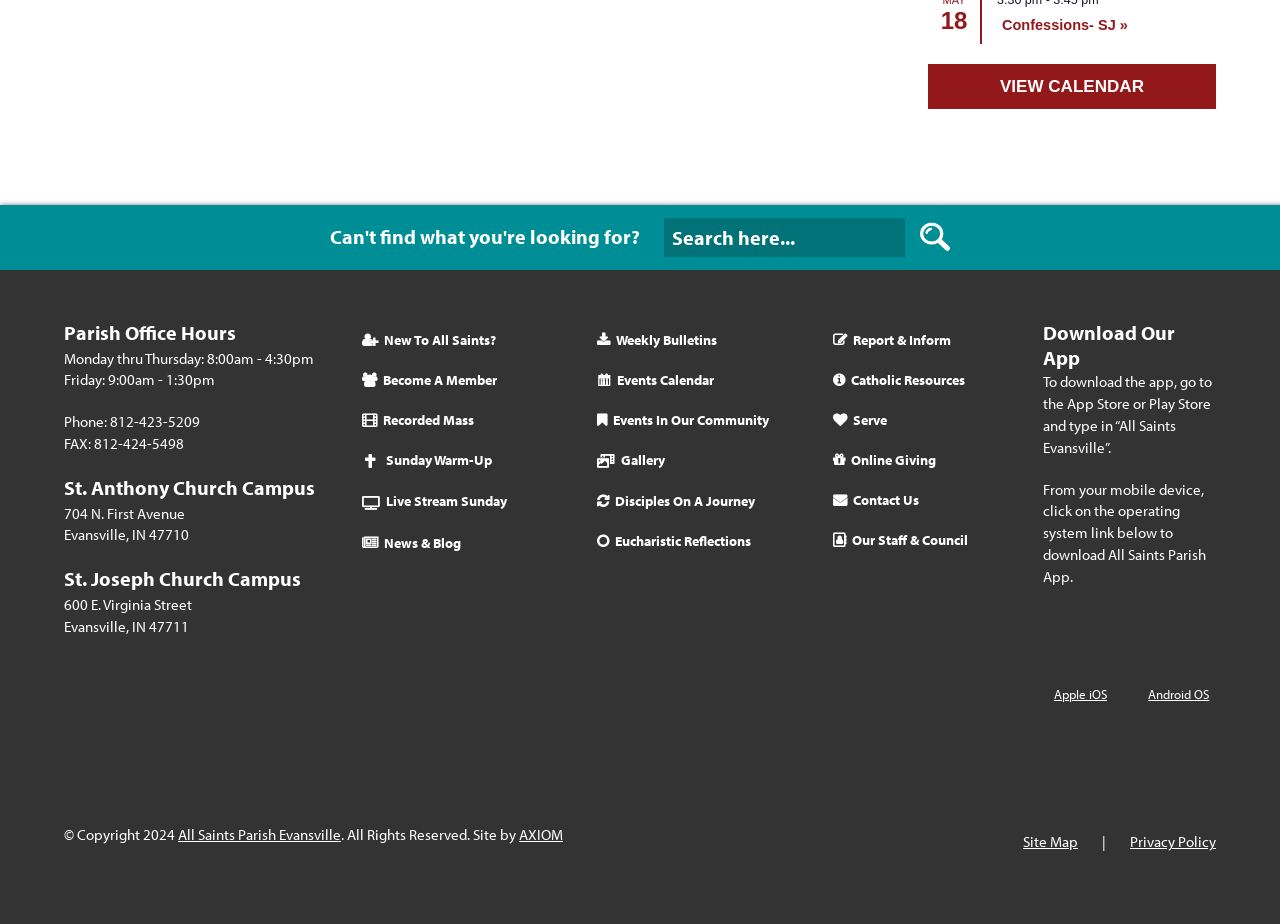Please identify the bounding box coordinates for the region that you need to click to follow this instruction: "Download the All Saints App for Apple".

[0.815, 0.658, 0.873, 0.773]